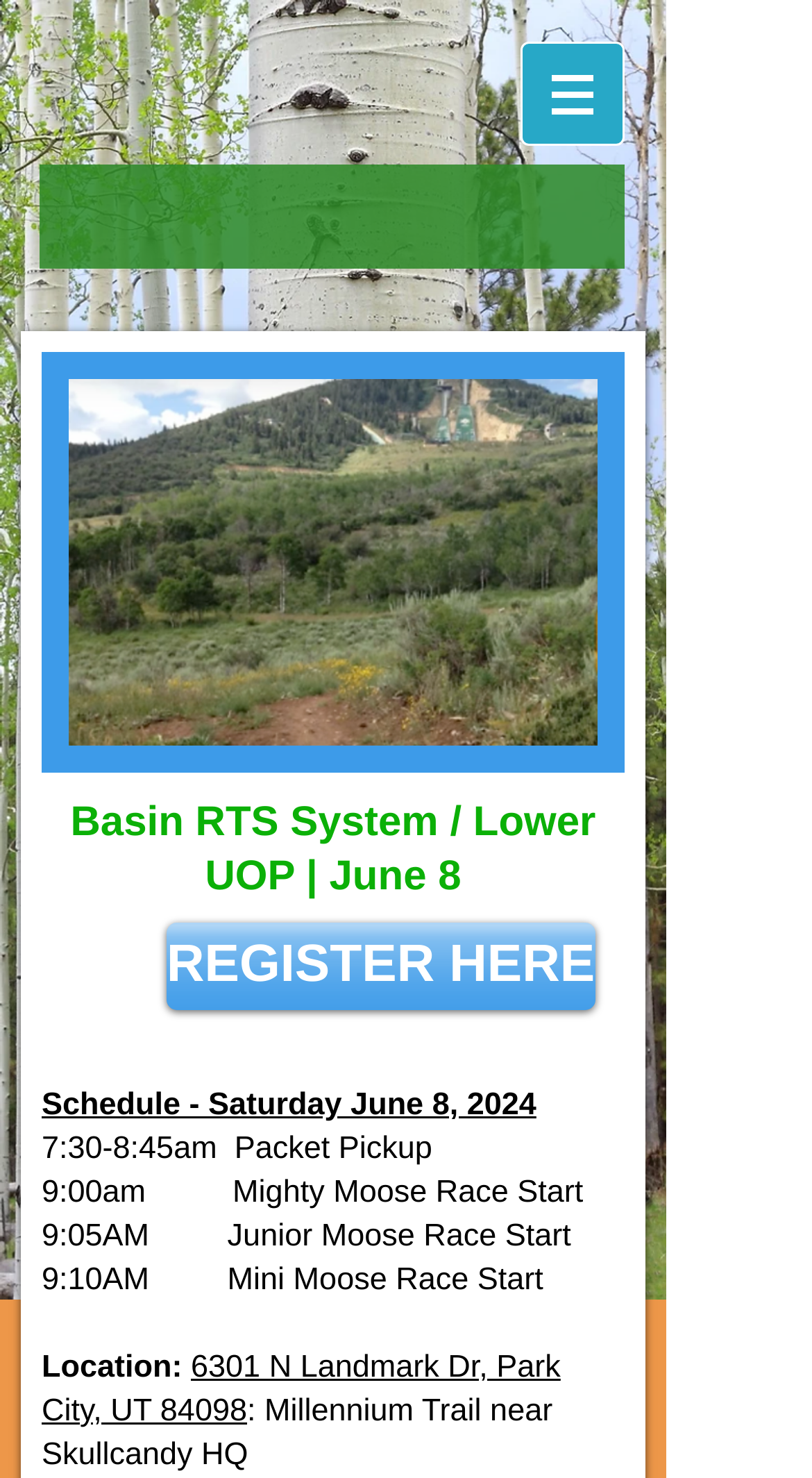Analyze the image and deliver a detailed answer to the question: What is the purpose of the 'REGISTER HERE' link?

I inferred the purpose of the 'REGISTER HERE' link by its context and position on the webpage. It is likely that the link is used to register for the Basin RTS System event, which is the main topic of the webpage.